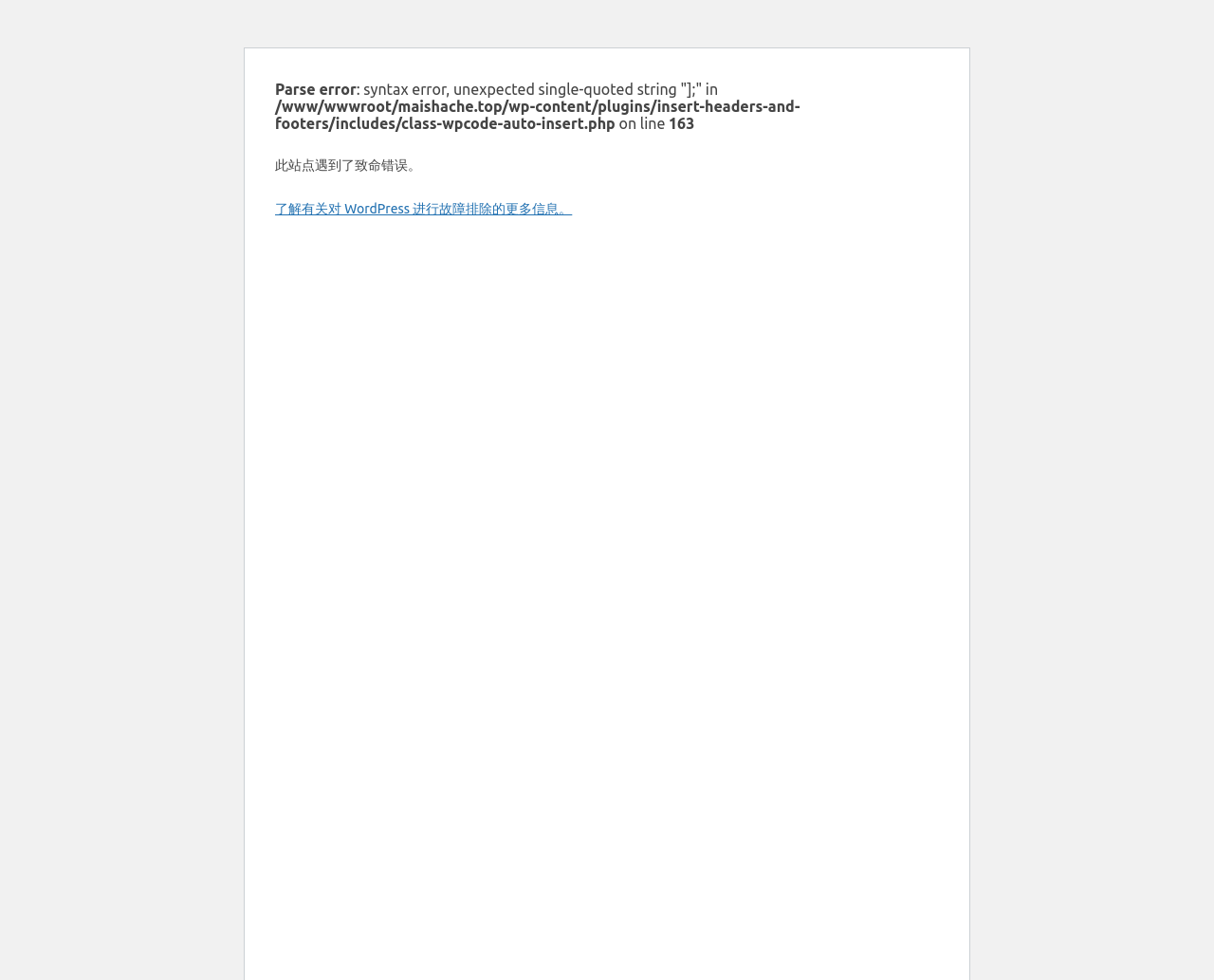Identify the bounding box for the described UI element. Provide the coordinates in (top-left x, top-left y, bottom-right x, bottom-right y) format with values ranging from 0 to 1: Tips

None